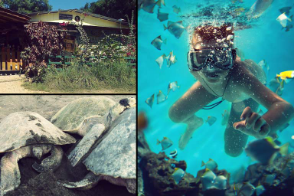How many experiences are shown in the image?
Using the information from the image, answer the question thoroughly.

The image is divided into three parts, each showcasing a unique experience: a charming structure, turtles, and an underwater scene with a snorkeler.